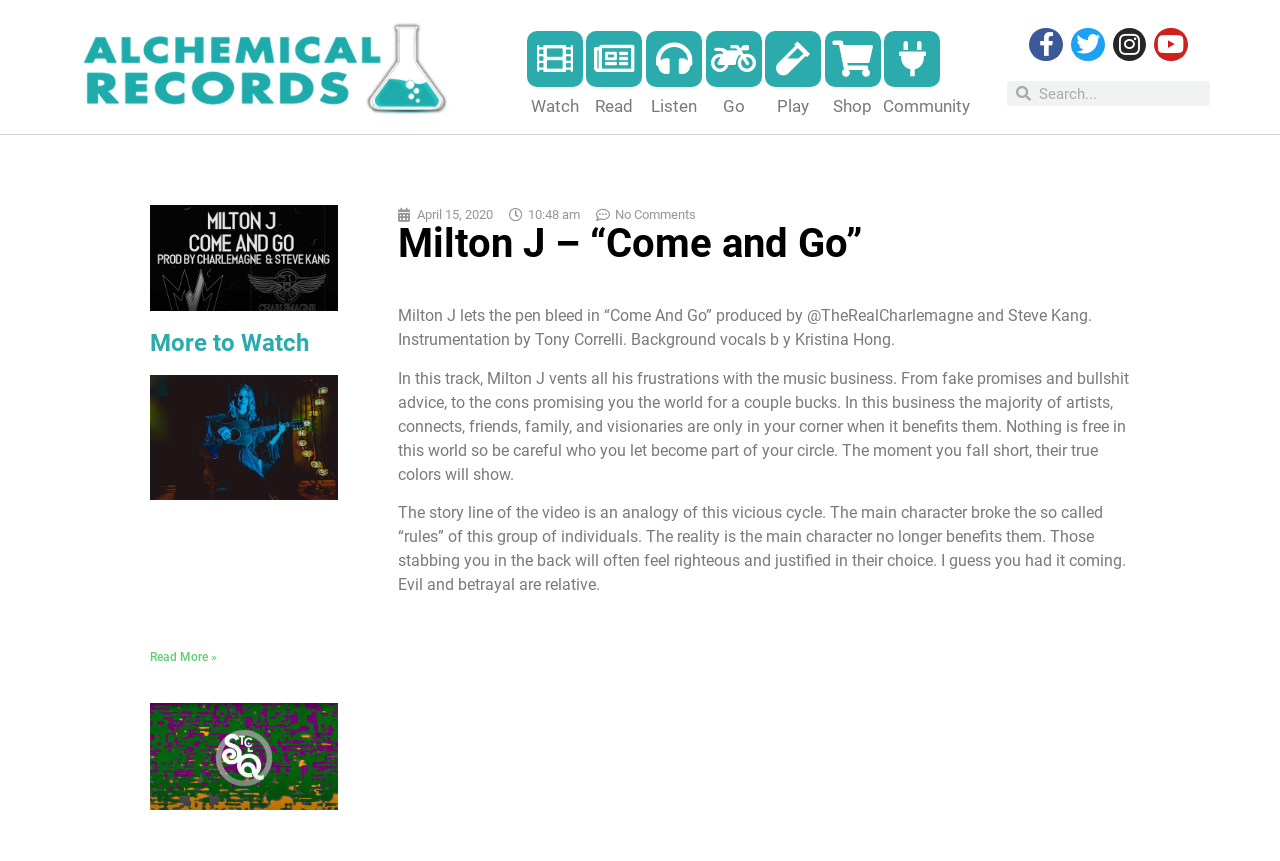Respond to the following query with just one word or a short phrase: 
What is the title of the article?

Milton J – “Come and Go”